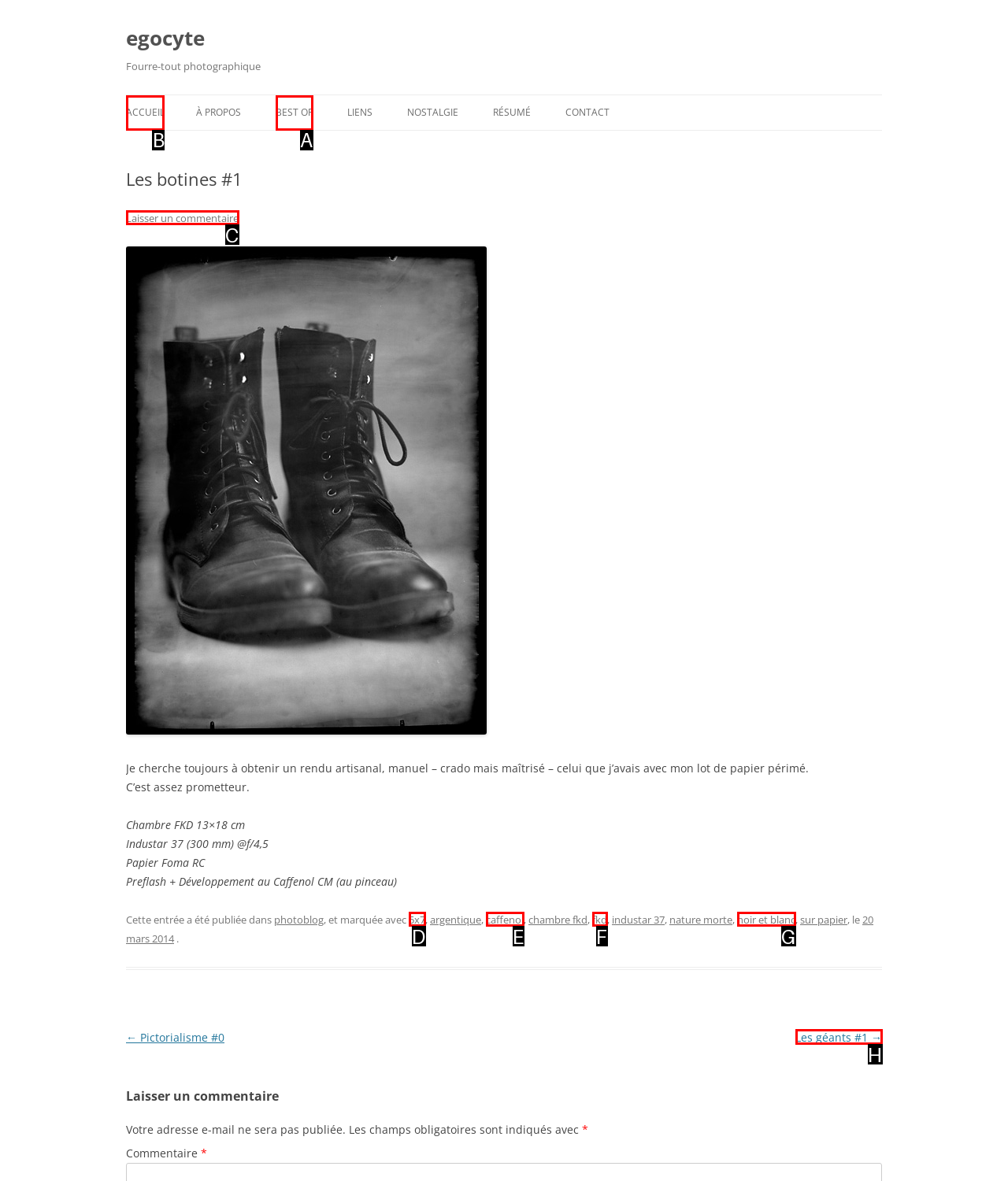Find the HTML element to click in order to complete this task: Click on the 'ACCUEIL' link
Answer with the letter of the correct option.

B